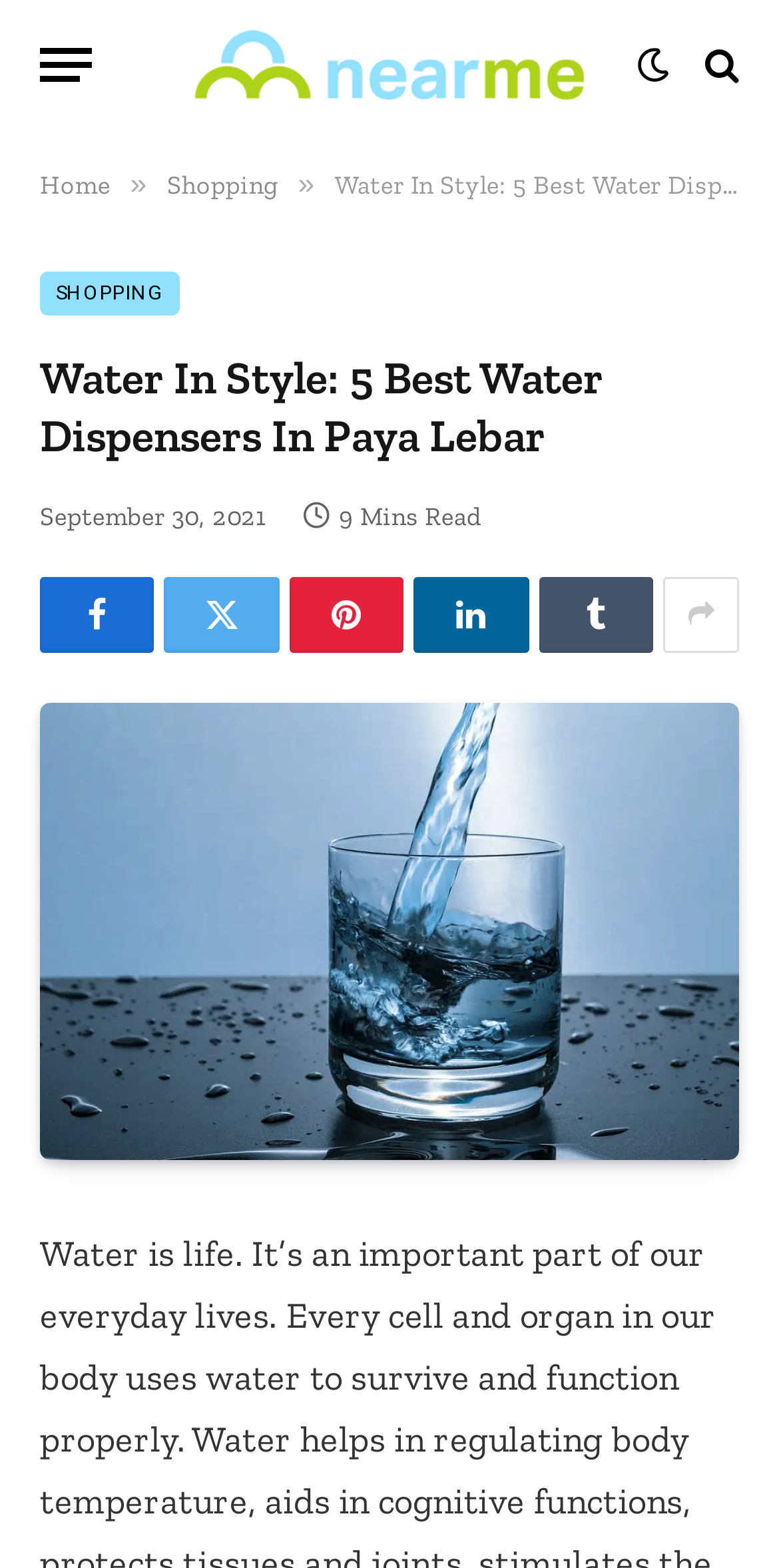Locate the headline of the webpage and generate its content.

Water In Style: 5 Best Water Dispensers In Paya Lebar